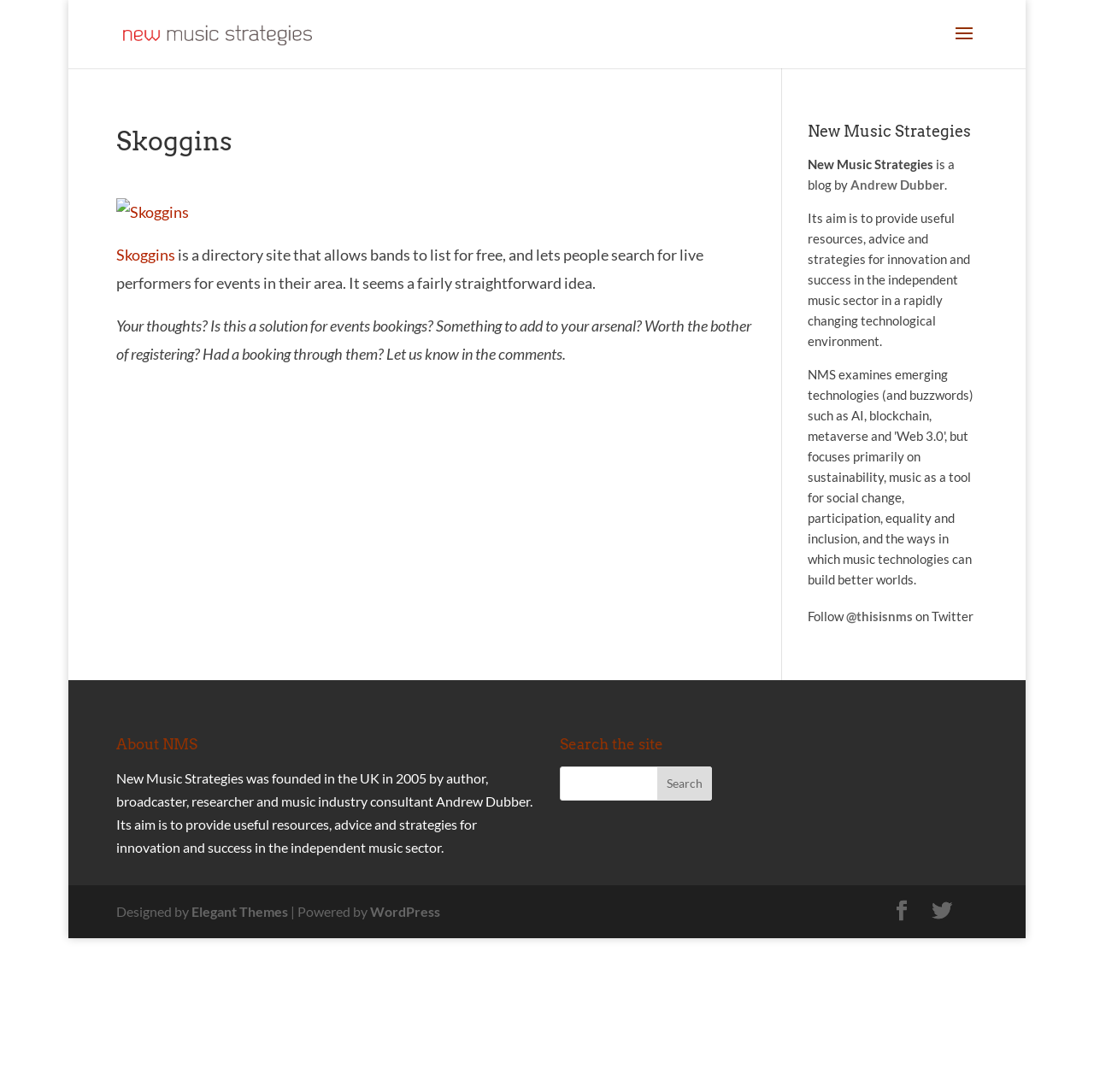Determine the bounding box for the described UI element: "More info".

None